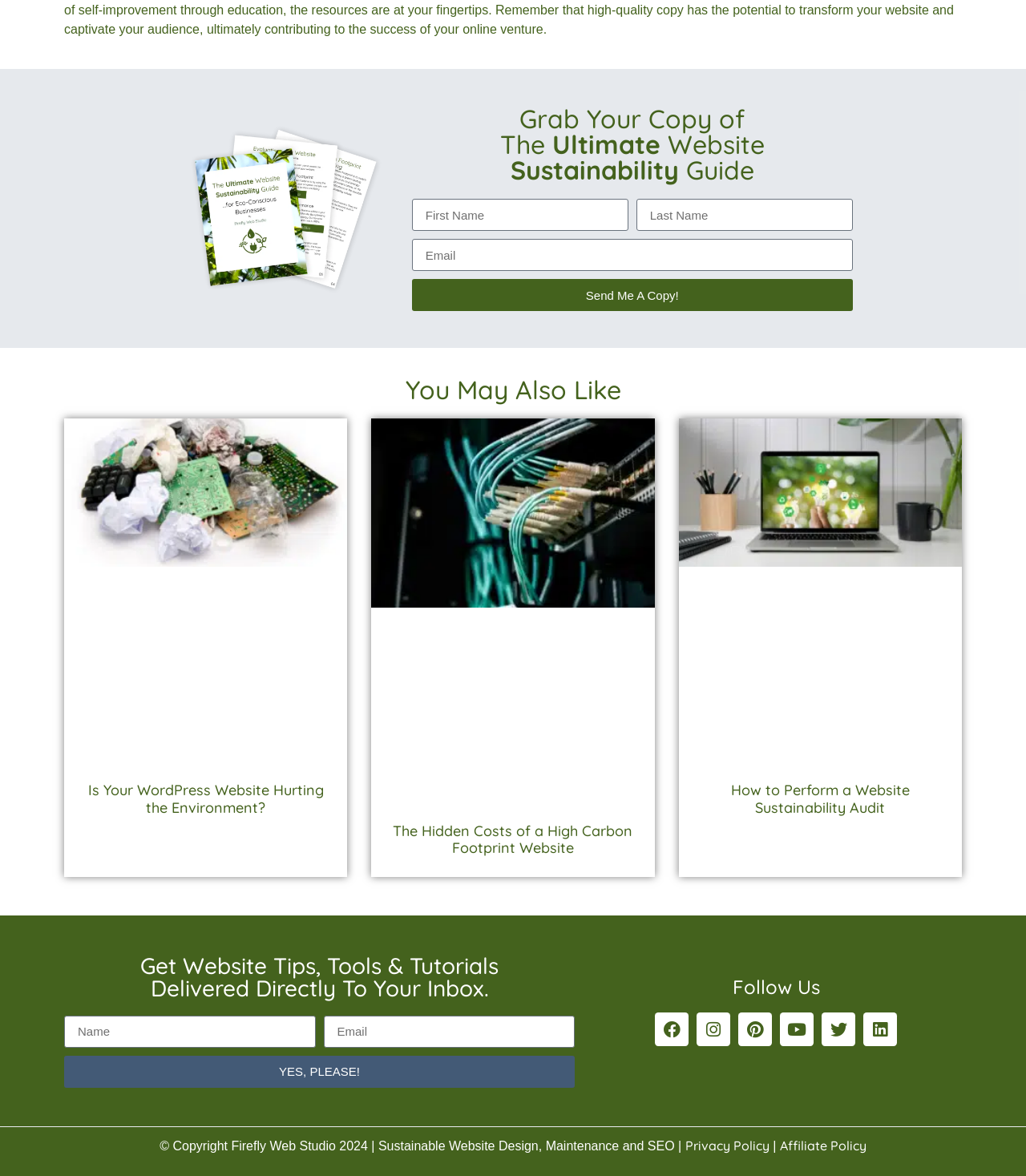What is the topic of the article with the image of a laptop?
Carefully examine the image and provide a detailed answer to the question.

The article with the image of a laptop has a heading 'How to Perform a Website Sustainability Audit' and a link with the same text, indicating that the topic of the article is related to performing a website sustainability audit.